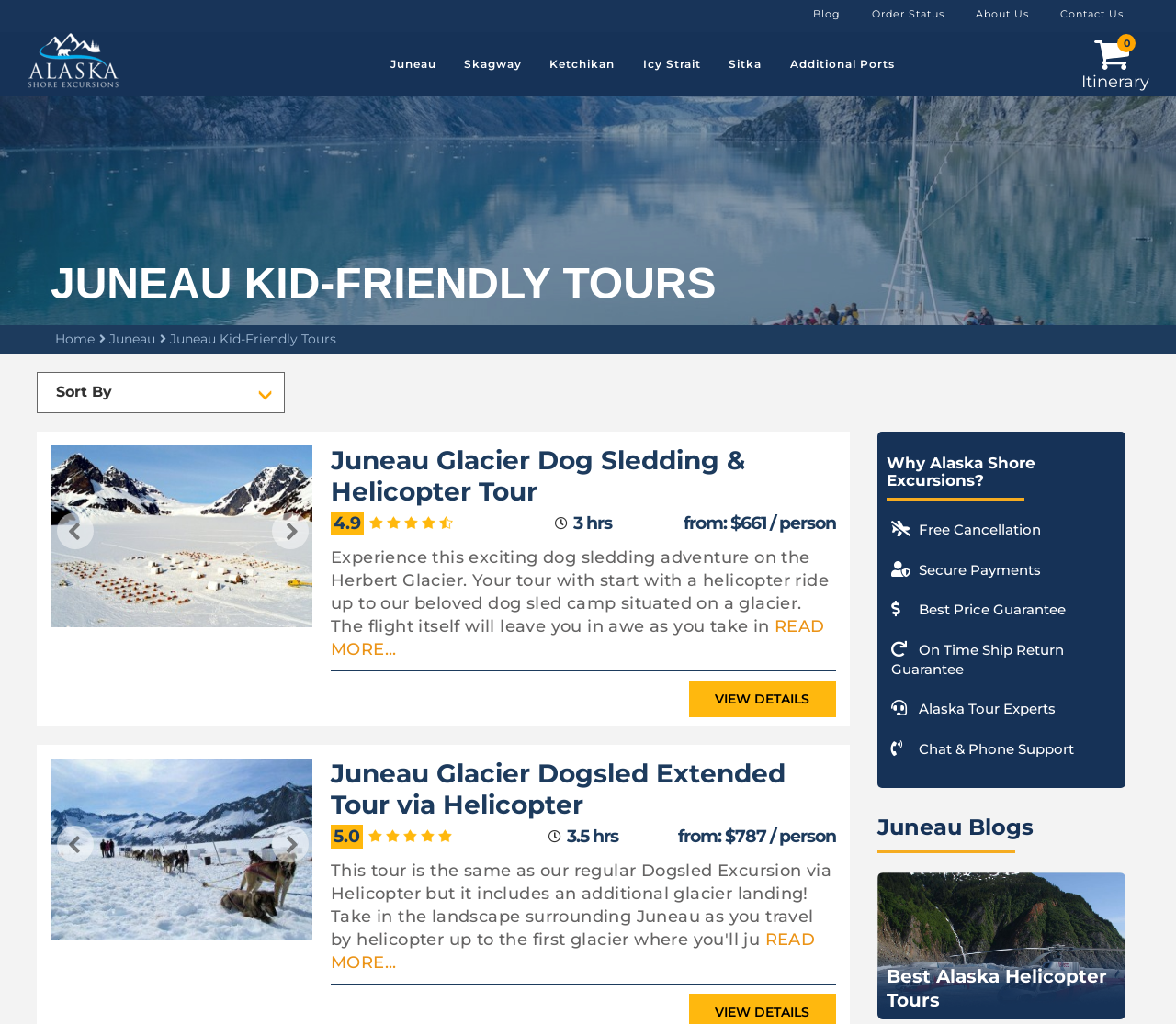Your task is to find and give the main heading text of the webpage.

JUNEAU KID-FRIENDLY TOURS